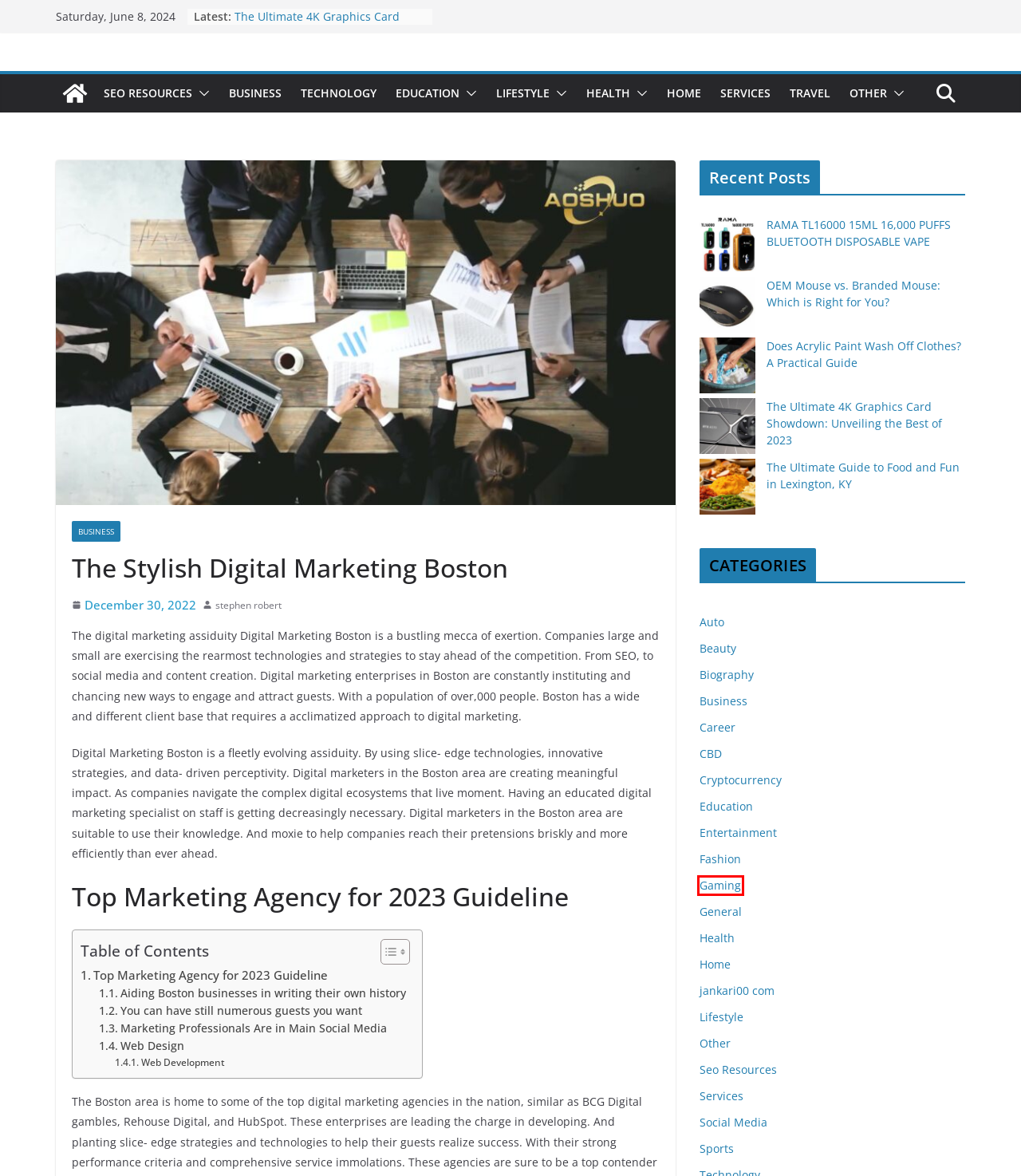Look at the screenshot of a webpage with a red bounding box and select the webpage description that best corresponds to the new page after clicking the element in the red box. Here are the options:
A. Lifestyle Archives - Blogpostusa
B. Technology Archives - Blogpostusa
C. OEM Mouse vs. Branded Mouse: Which is Right for You?
D. Auto Archives - Blogpostusa
E. Services Archives - Blogpostusa
F. Gaming Archives - Blogpostusa
G. The Ultimate Guide to Food and Fun in Lexington, KY
H. Does Acrylic Paint Wash Off Clothes? A Practical Guide

F